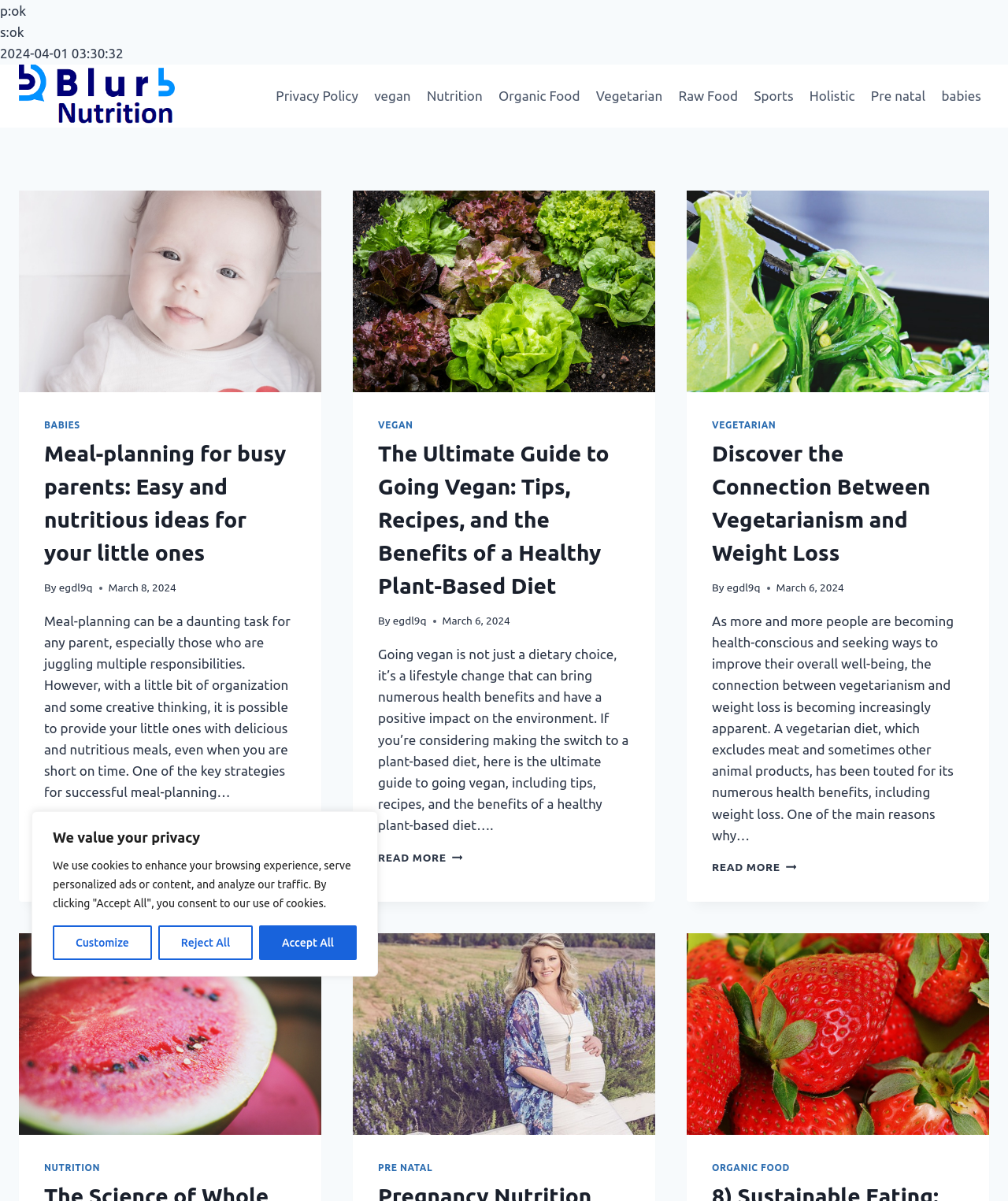How many links are in the primary navigation?
Please provide a single word or phrase in response based on the screenshot.

9